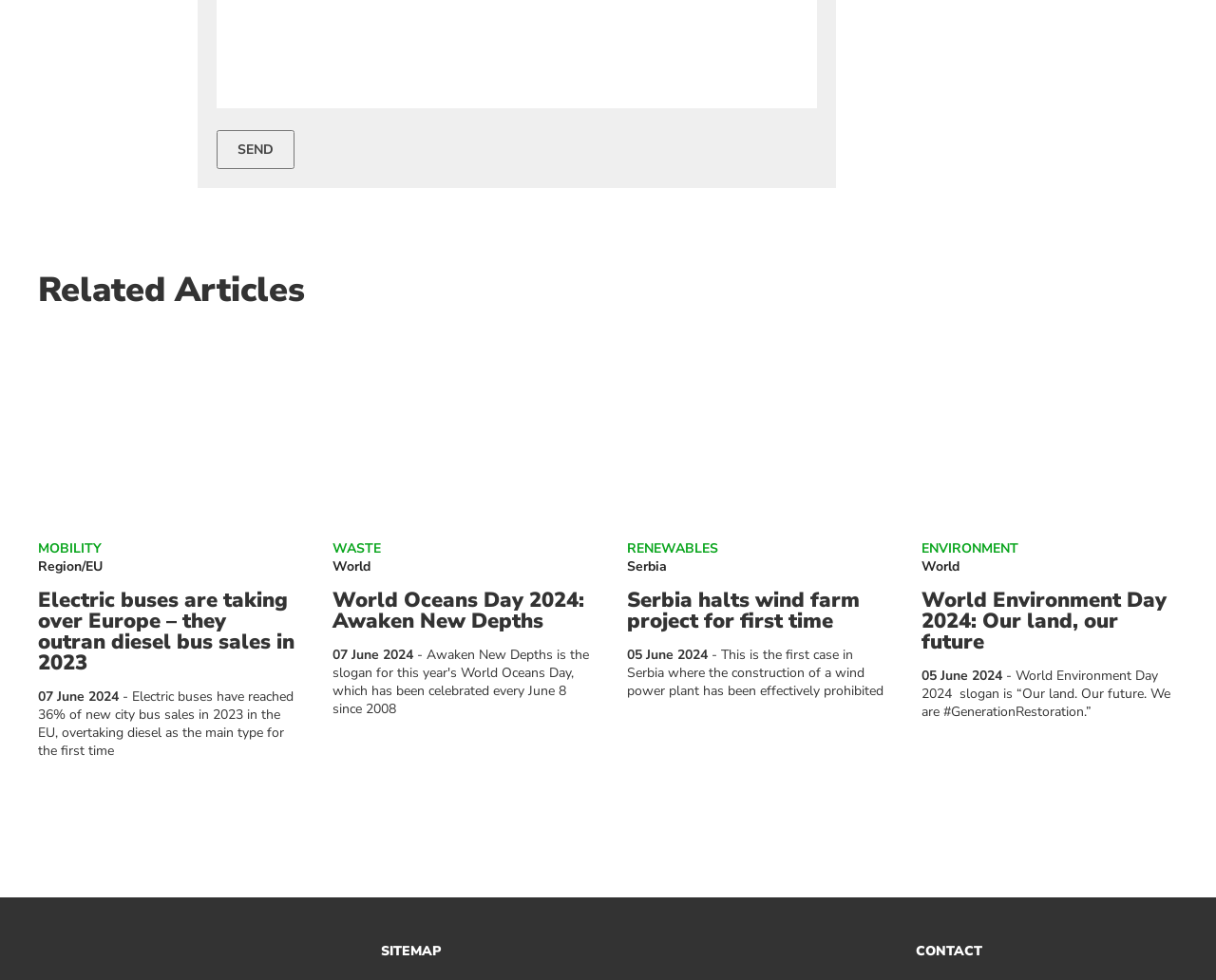Please specify the bounding box coordinates for the clickable region that will help you carry out the instruction: "Toggle Customer Support".

None